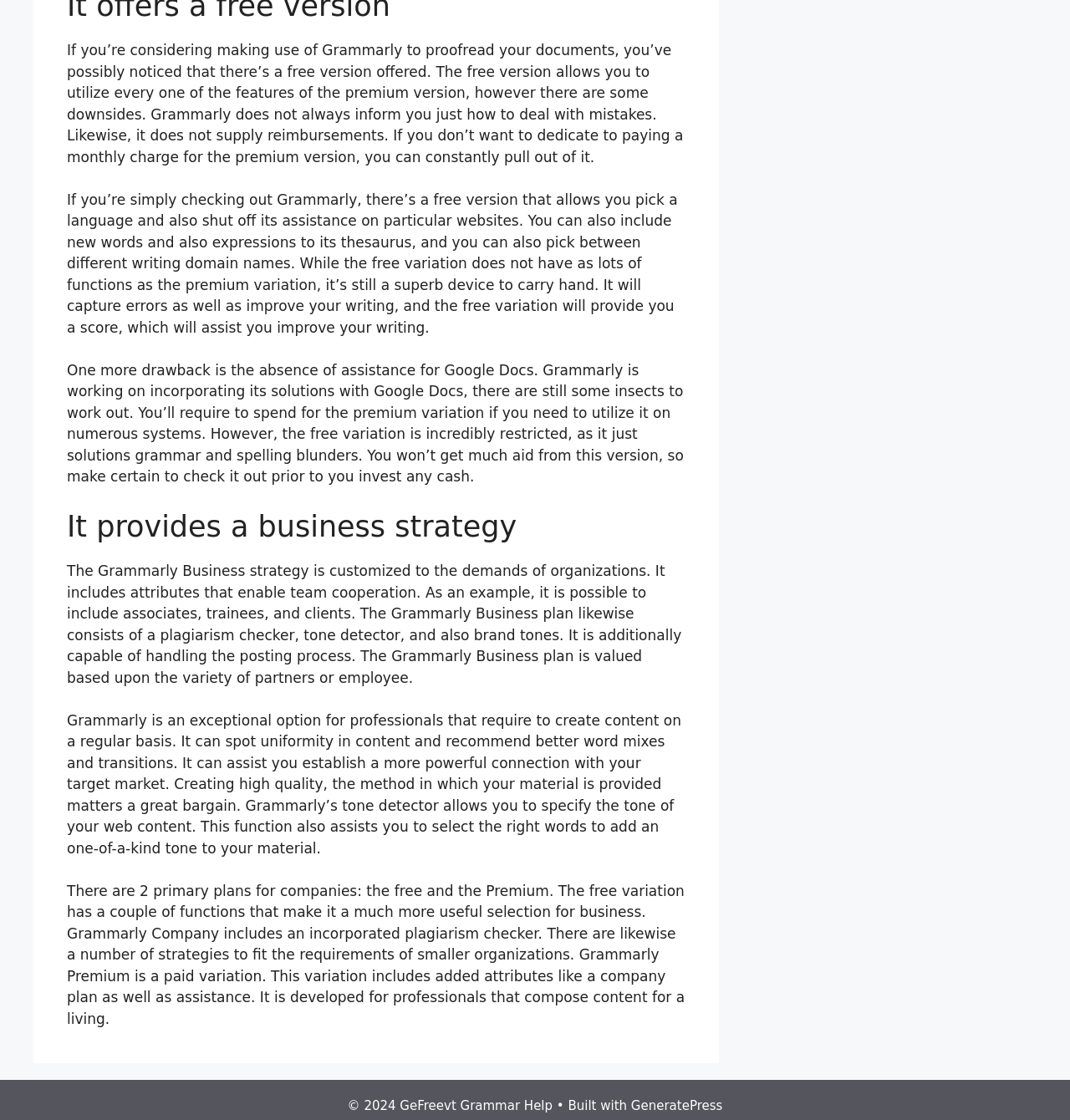Bounding box coordinates are specified in the format (top-left x, top-left y, bottom-right x, bottom-right y). All values are floating point numbers bounded between 0 and 1. Please provide the bounding box coordinate of the region this sentence describes: how to clean yourself rdr2

None